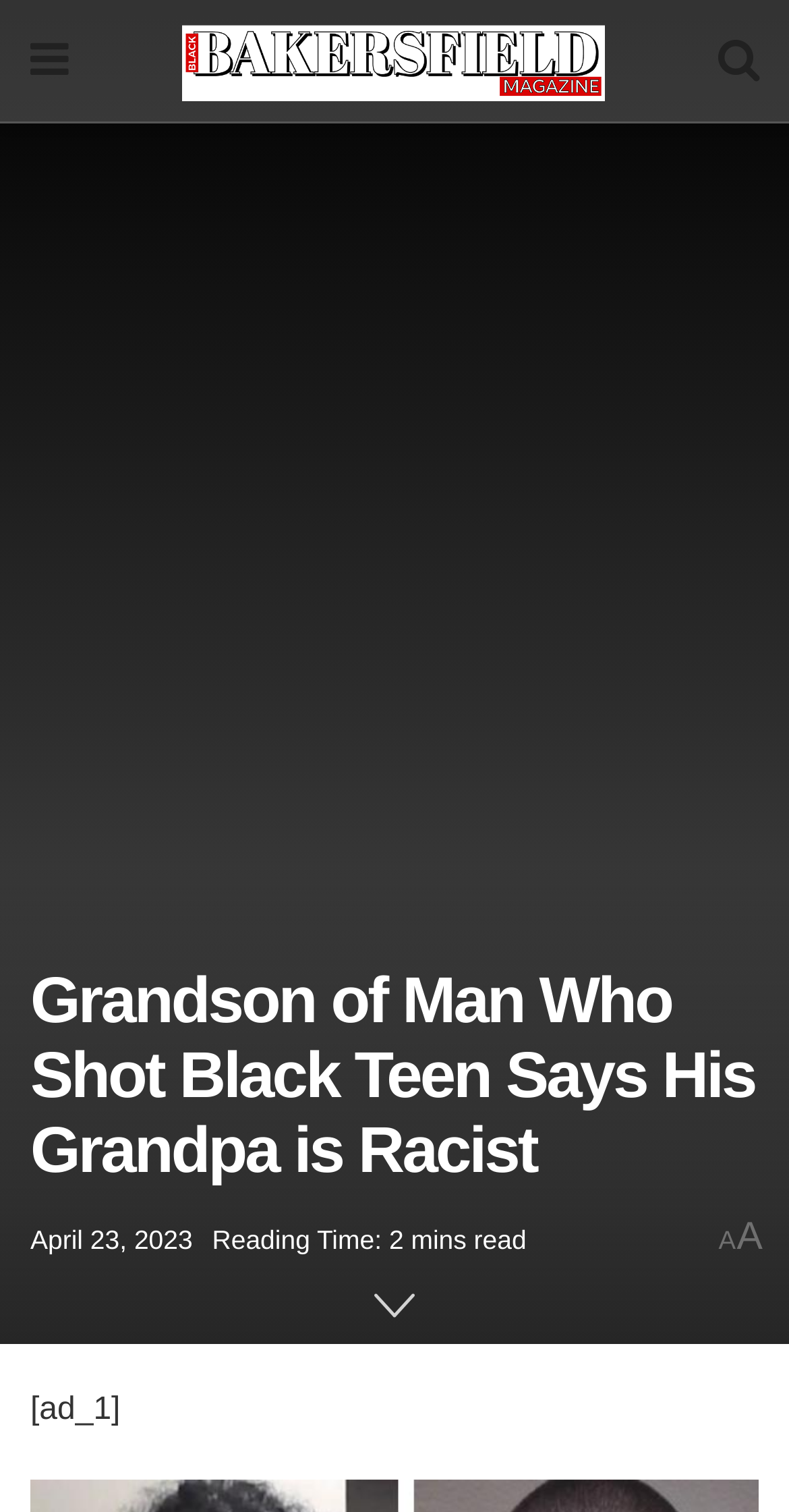Illustrate the webpage thoroughly, mentioning all important details.

The webpage appears to be an article page from Bakersfield Black Magazine. At the top left, there is a small icon represented by a Unicode character '\uf0c9'. Next to it, there is a link to the magazine's name, accompanied by an image with the same name. On the top right, there is another small icon represented by a Unicode character '\uf002'.

Below these icons, the main heading of the article is prominently displayed, stating "Grandson of Man Who Shot Black Teen Says His Grandpa is Racist". The heading spans almost the entire width of the page.

Underneath the heading, there is a link indicating the publication date, "April 23, 2023", positioned on the left side. To the right of the date, there is a text stating "Reading Time: 2 mins read". Further down, there is a small text "[ad_1]" at the bottom left, likely indicating an advertisement.